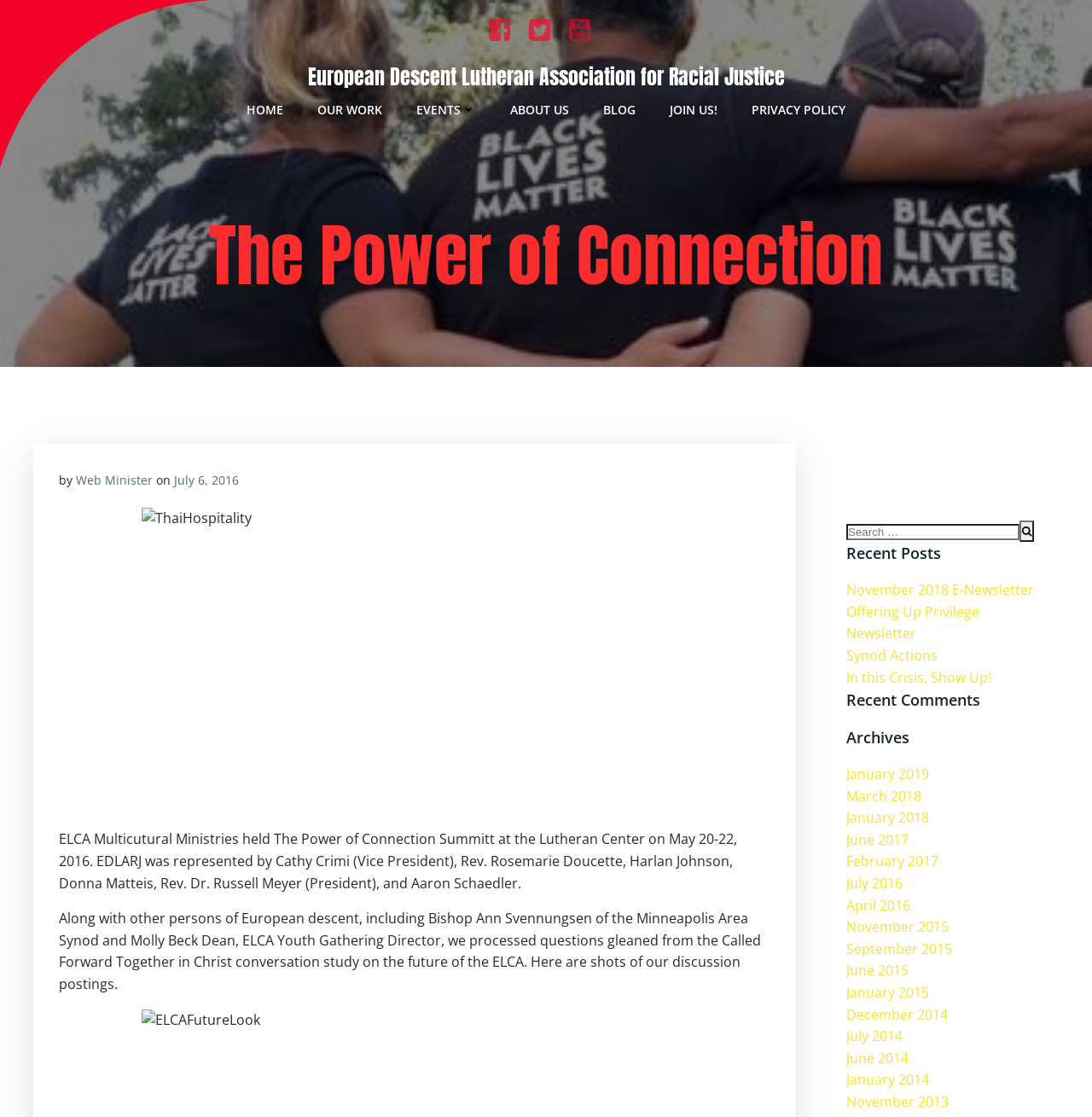From the given element description: "In this Crisis, Show Up!", find the bounding box for the UI element. Provide the coordinates as four float numbers between 0 and 1, in the order [left, top, right, bottom].

[0.775, 0.598, 0.908, 0.615]